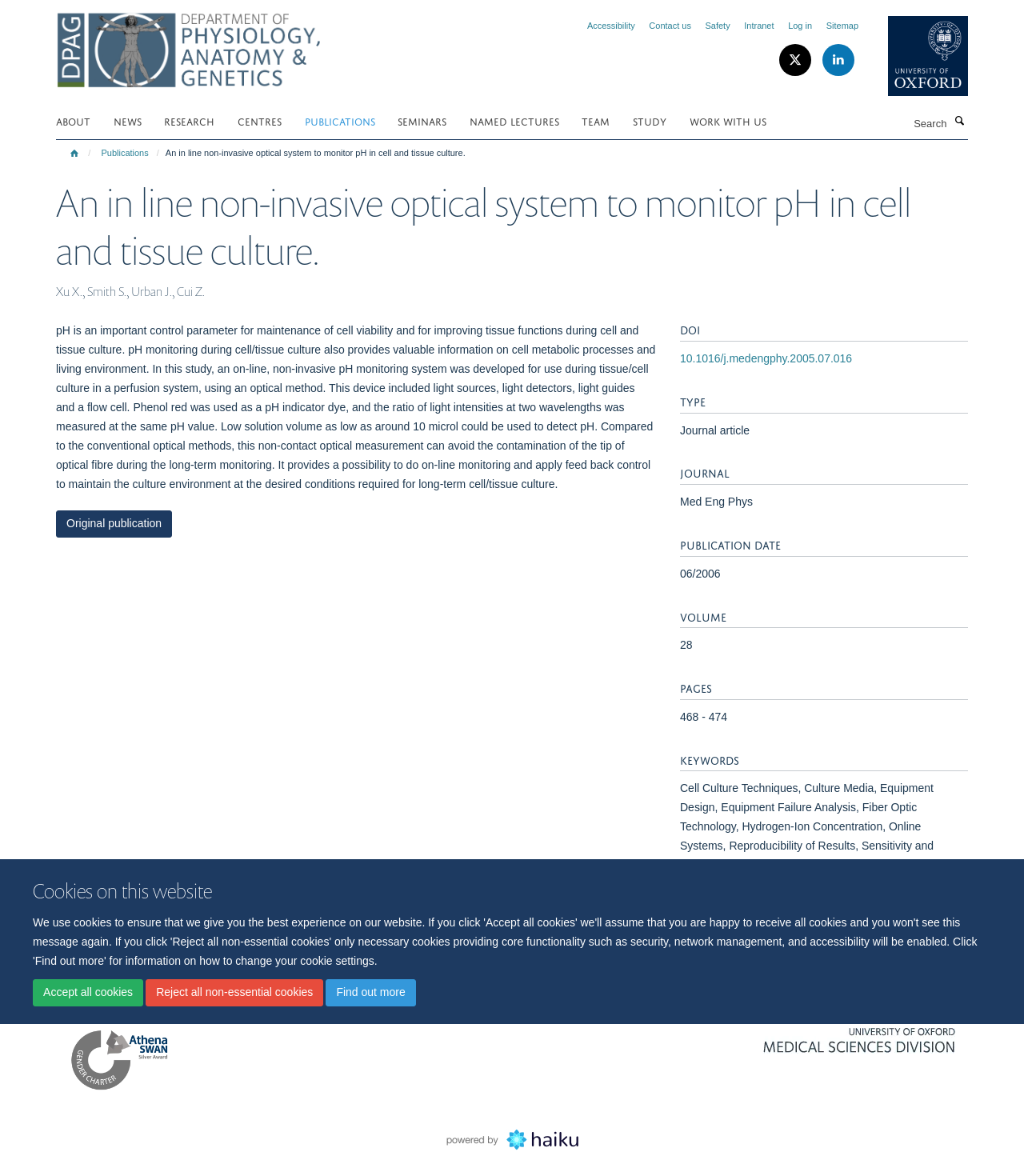Answer the question with a single word or phrase: 
What is the copyright year of the webpage?

2024